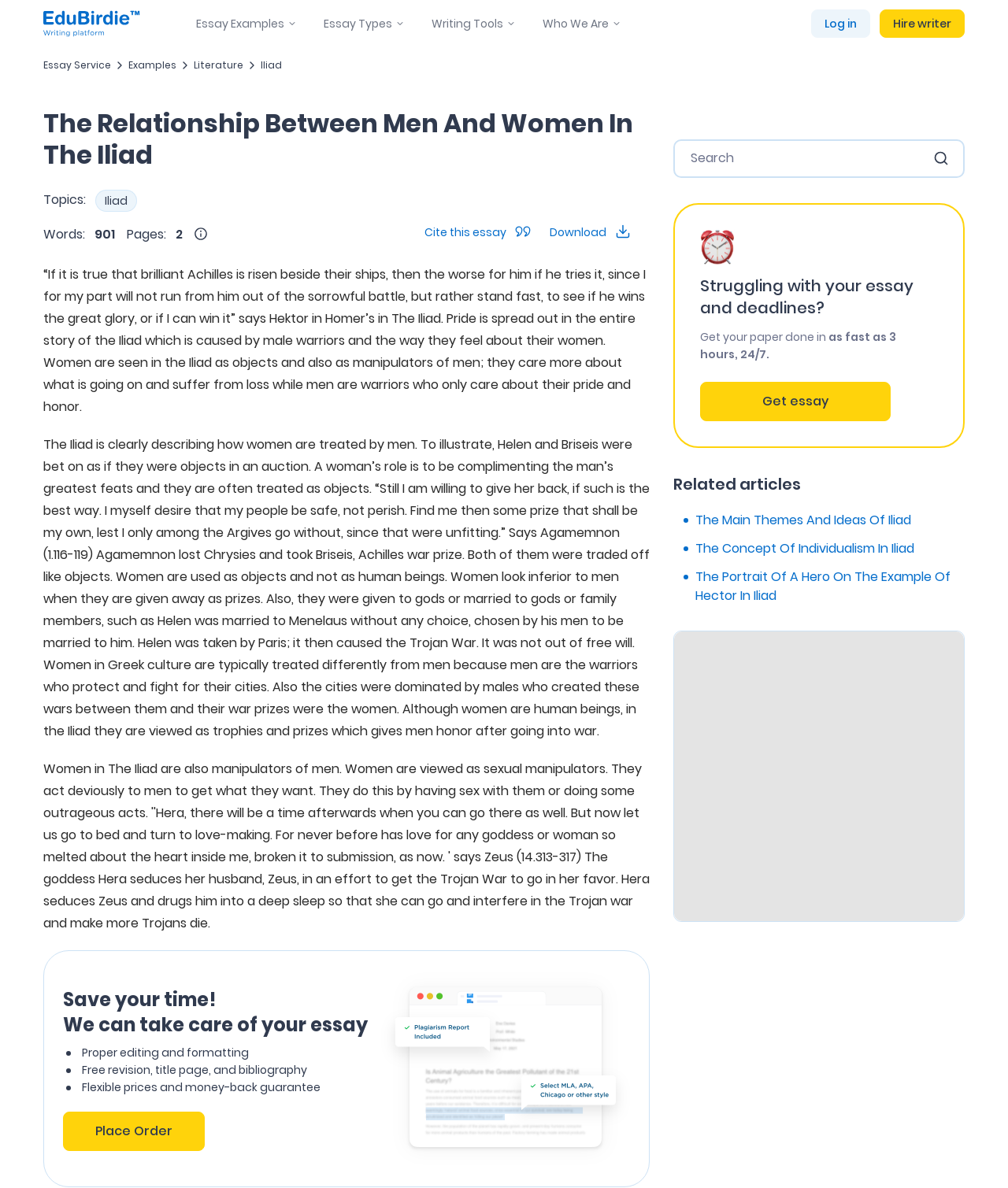How many related articles are listed?
Please give a detailed and elaborate answer to the question.

I counted the number of link elements with descriptive text under the heading 'Related articles'. There are three links with titles 'The Main Themes And Ideas Of Iliad', 'The Concept Of Individualism In Iliad', and 'The Portrait Of A Hero On The Example Of Hector In Iliad', indicating that there are three related articles listed.